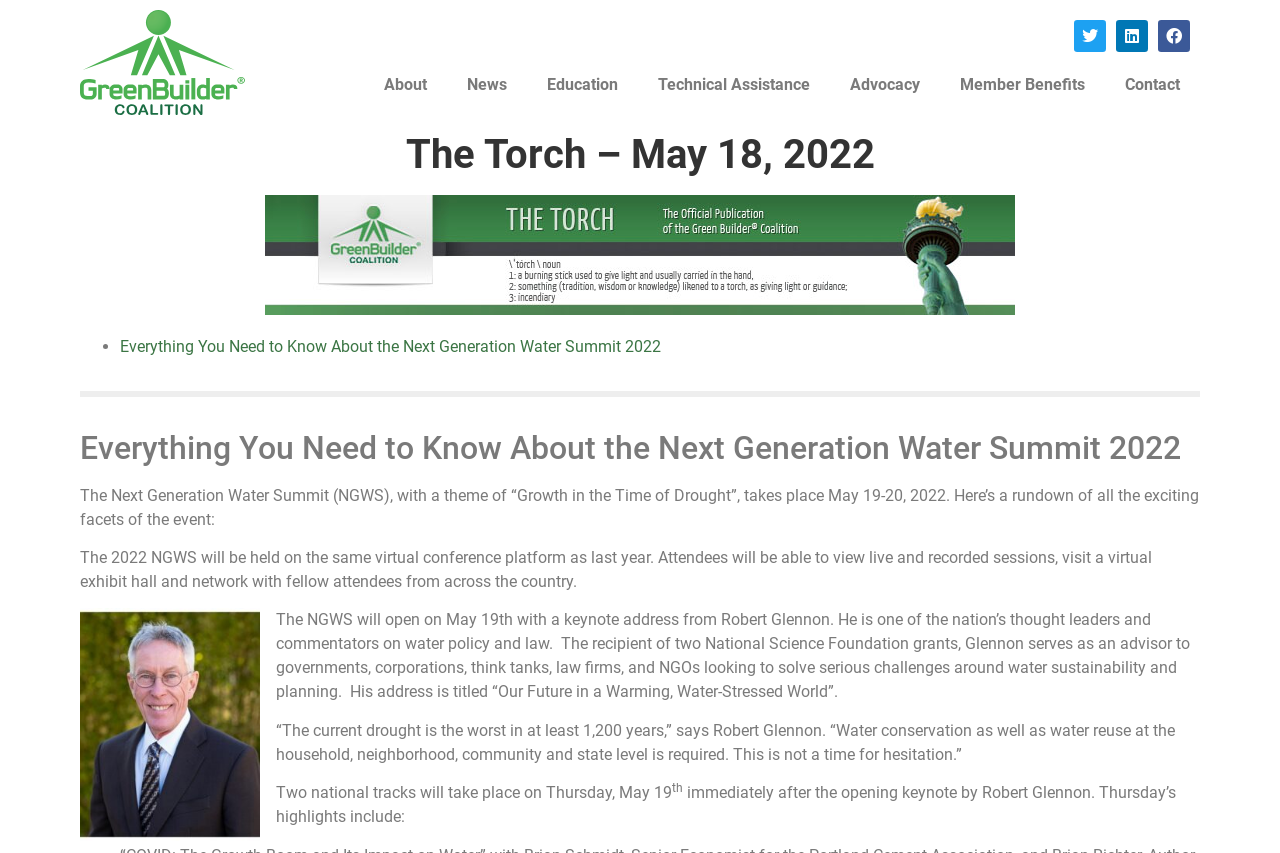Provide a brief response using a word or short phrase to this question:
How many national tracks will take place on Thursday, May 19?

Two